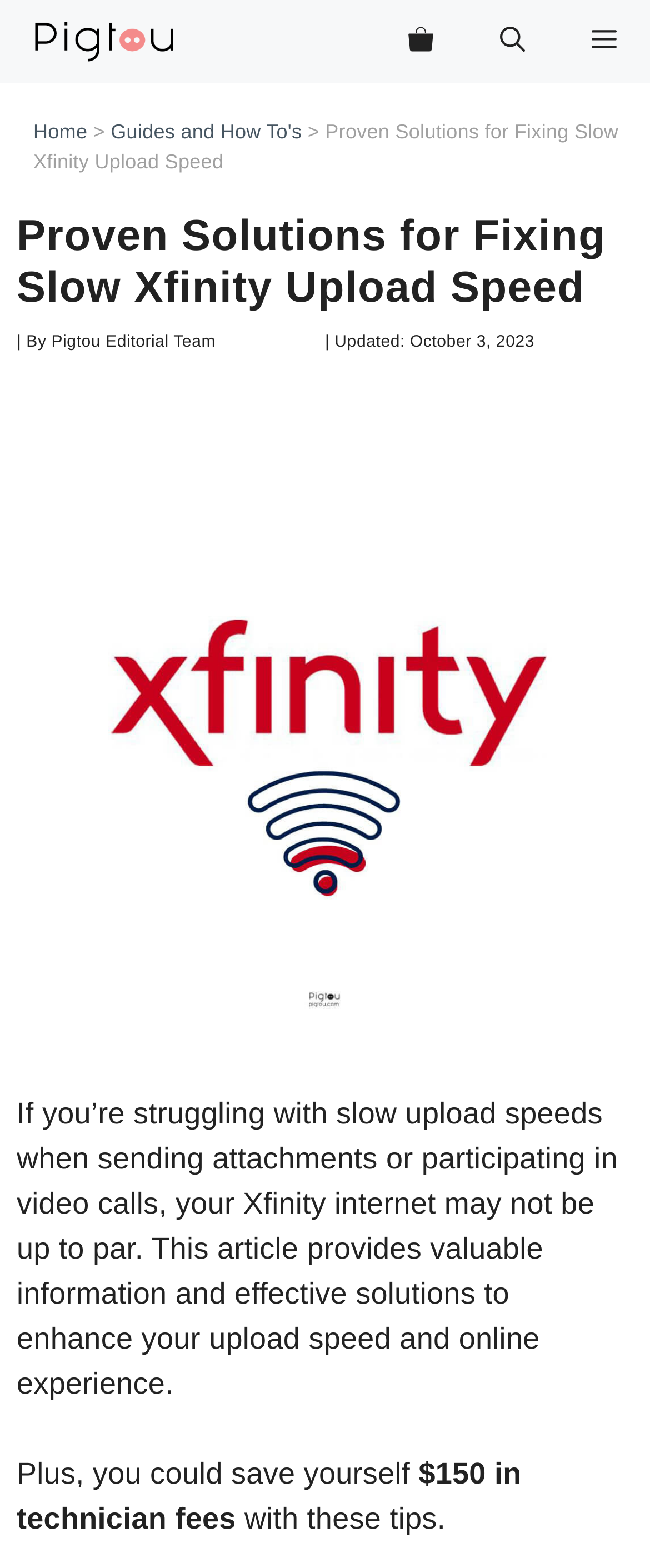Summarize the contents and layout of the webpage in detail.

The webpage is about providing solutions to enhance Xfinity upload speed and save on technician fees. At the top left corner, there is a link to "Pigtou Store" accompanied by an image. Next to it, on the top right corner, there are three elements: a button labeled "MENU", a link to "View your shopping cart", and a button to "Open search". 

Below these top elements, there is a navigation menu with links to "Home", "Guides and How To's", and others. The main title of the webpage, "Proven Solutions for Fixing Slow Xfinity Upload Speed", is displayed prominently in the middle of the page. 

Under the title, there is information about the author, "Pigtou Editorial Team", and the date of update, "October 3, 2023". A large image related to the topic of Xfinity upload speed is displayed below. 

The main content of the webpage is divided into three paragraphs. The first paragraph explains the problem of slow upload speeds and how this article provides valuable information and effective solutions to enhance the upload speed and online experience. The second paragraph mentions the potential savings of $150 in technician fees. The third paragraph concludes the introduction to the article.